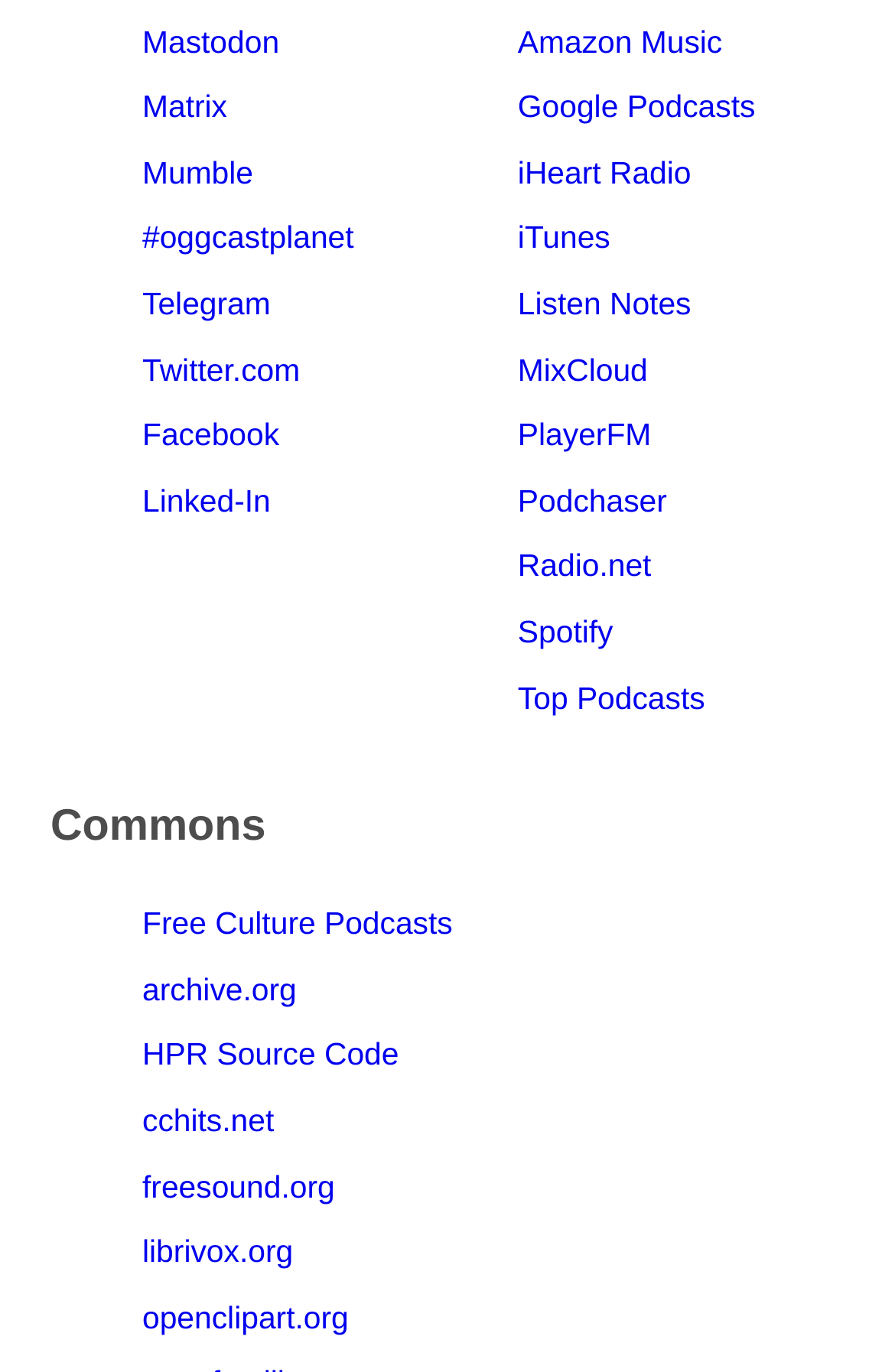How many links are in the Commons section?
Refer to the image and respond with a one-word or short-phrase answer.

7